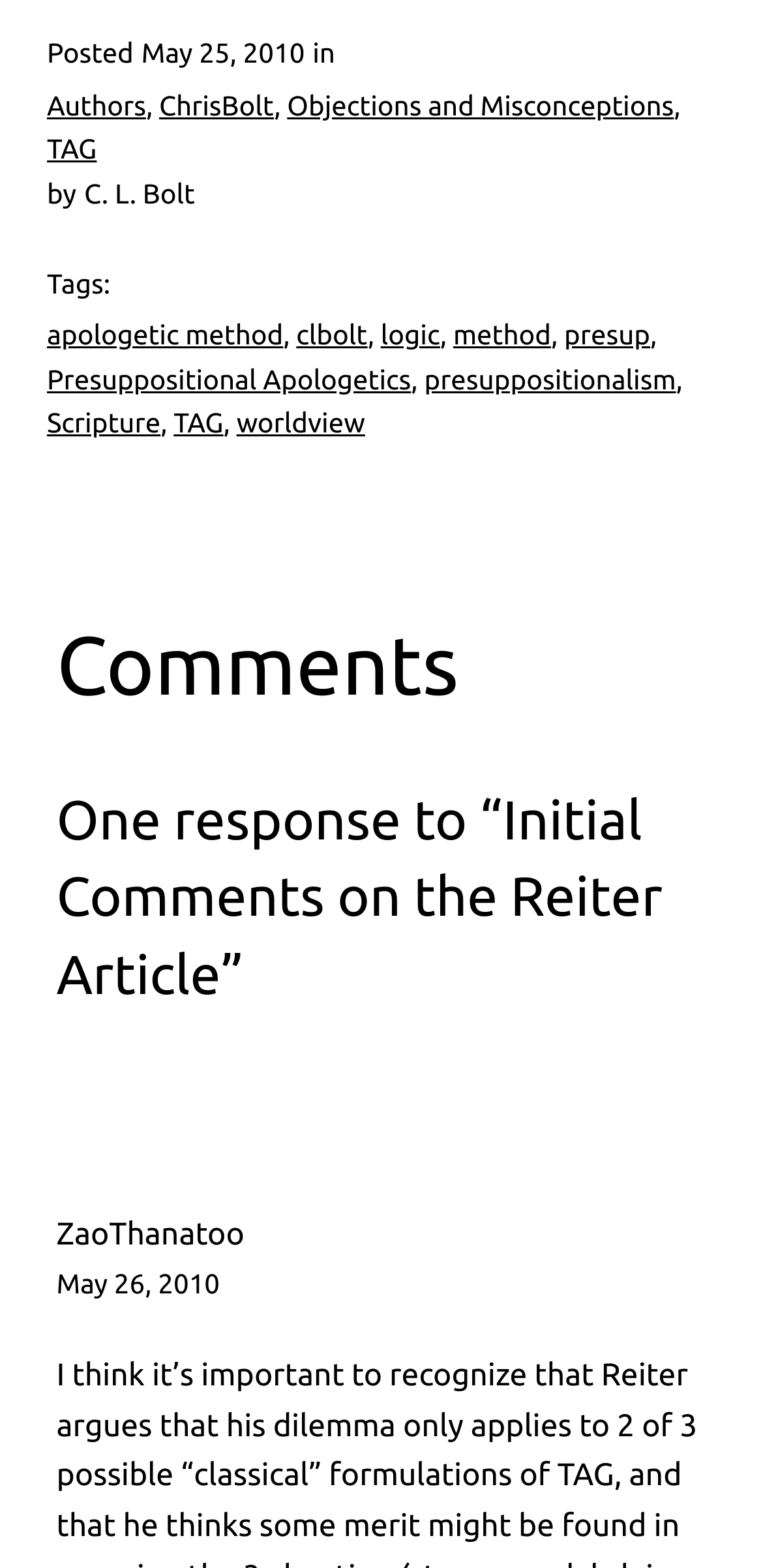Determine the bounding box for the described HTML element: "May 26, 2010". Ensure the coordinates are four float numbers between 0 and 1 in the format [left, top, right, bottom].

[0.074, 0.808, 0.288, 0.828]